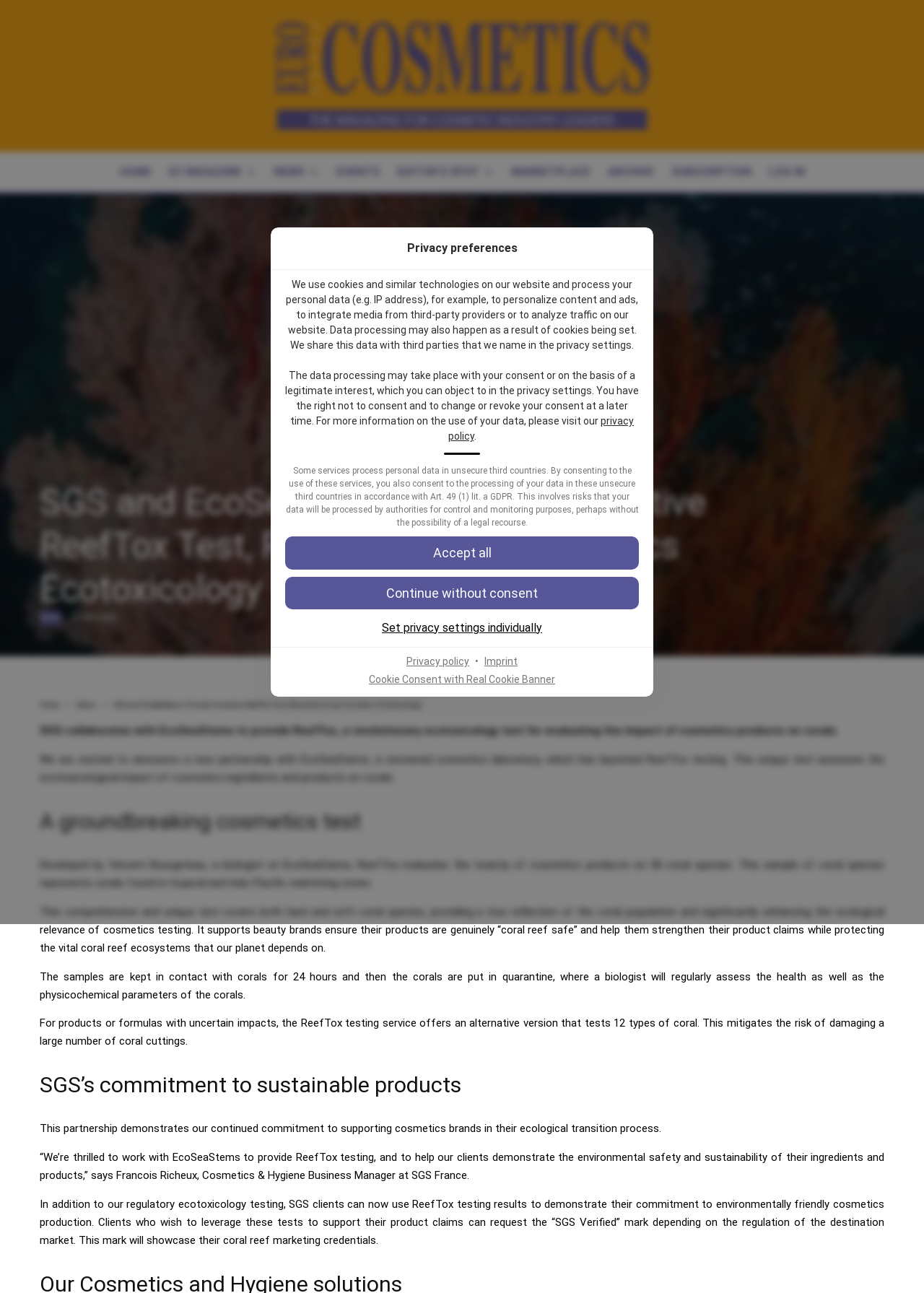Bounding box coordinates are specified in the format (top-left x, top-left y, bottom-right x, bottom-right y). All values are floating point numbers bounded between 0 and 1. Please provide the bounding box coordinate of the region this sentence describes: Continue without consent

[0.309, 0.446, 0.691, 0.471]